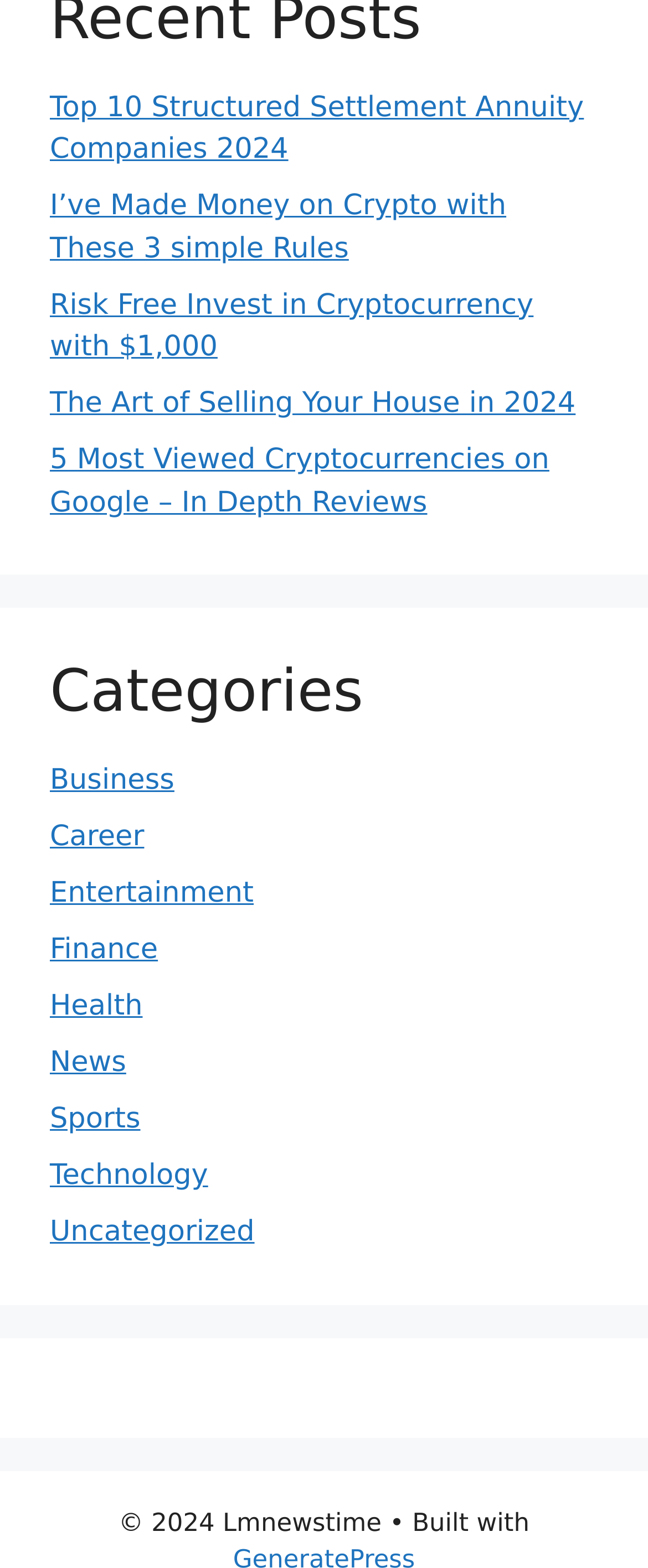What type of content does this website provide?
Refer to the image and provide a one-word or short phrase answer.

Articles